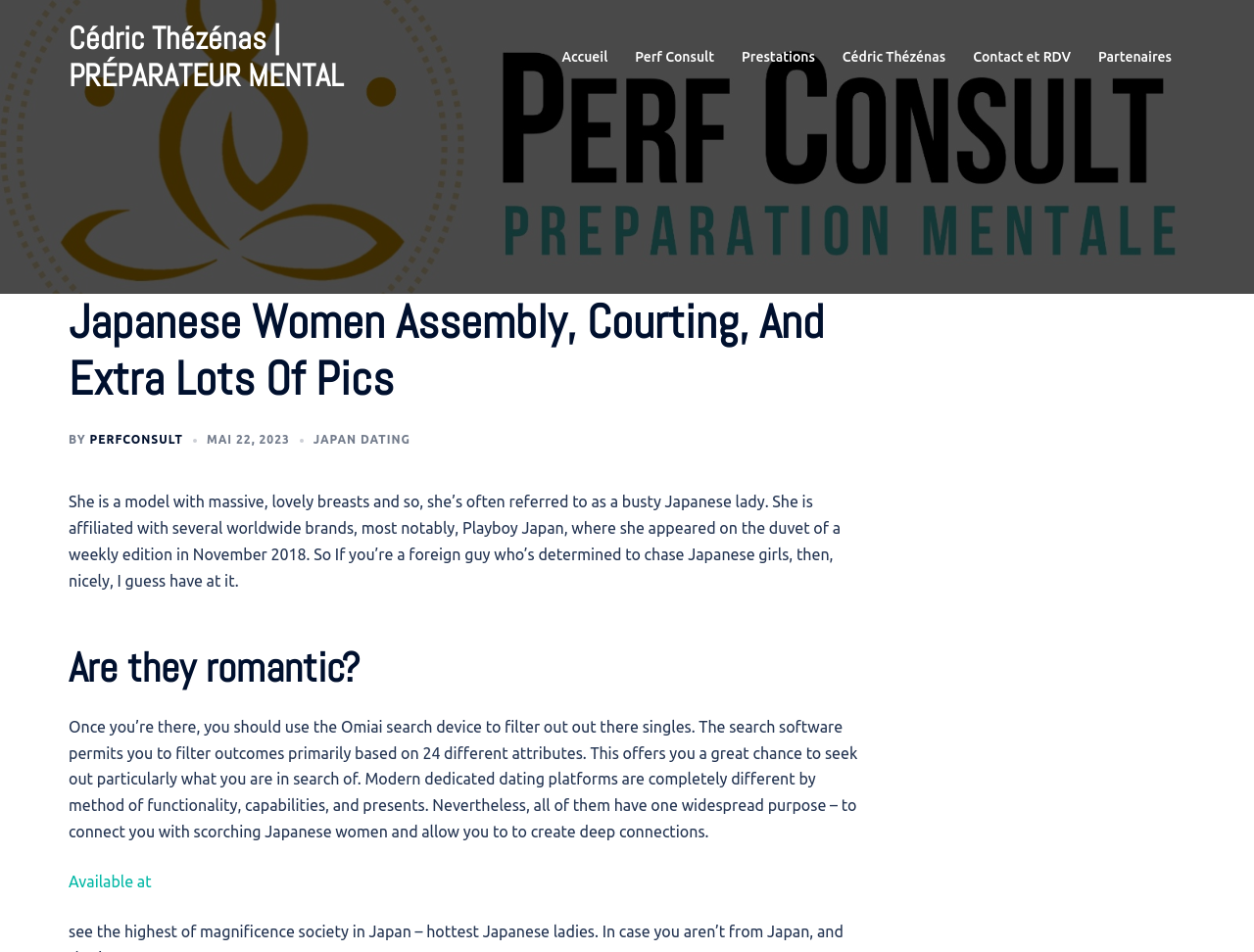What is the text of the webpage's headline?

Cédric Thézénas | PRÉPARATEUR MENTAL